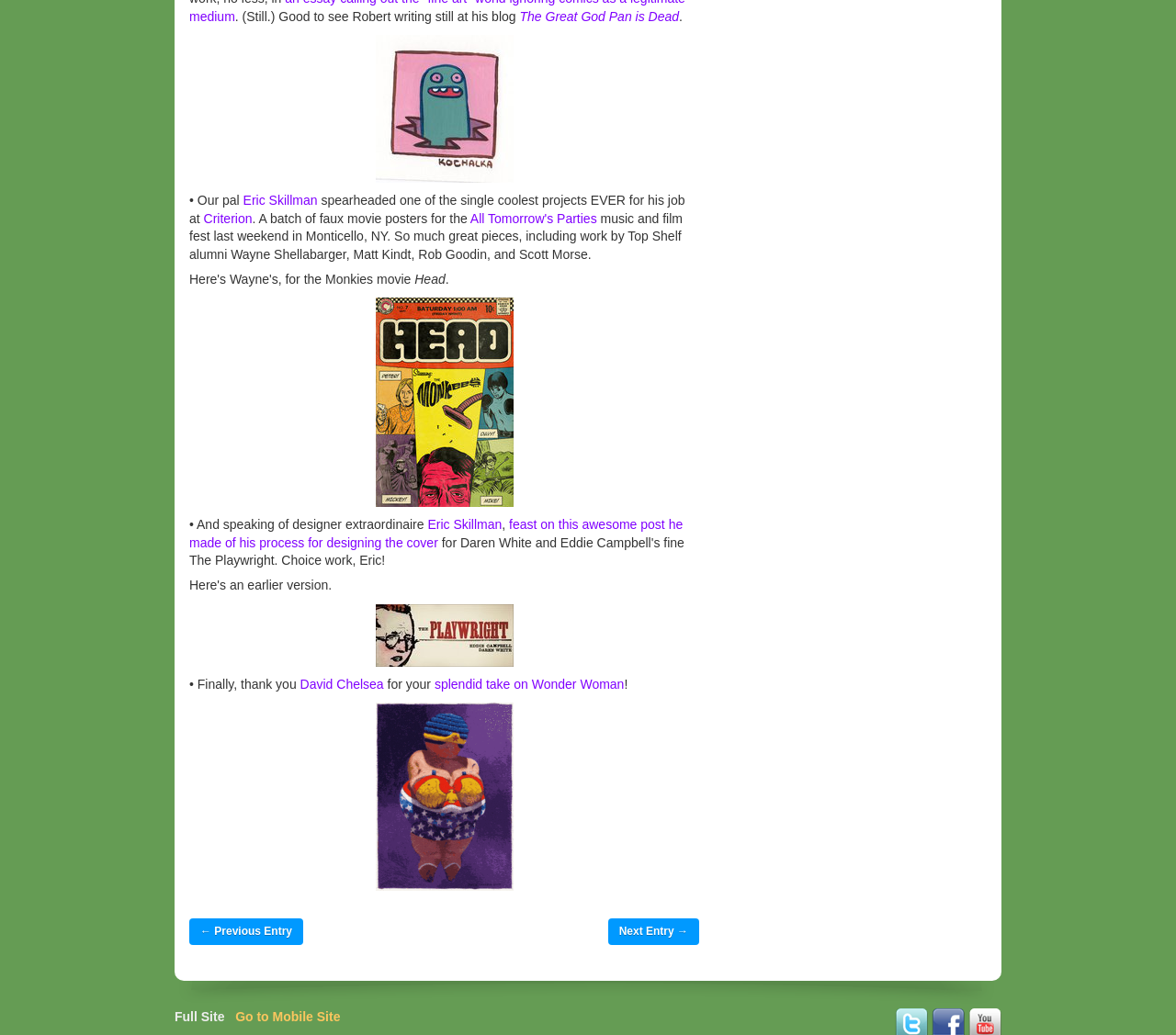Kindly respond to the following question with a single word or a brief phrase: 
What is the name of the person mentioned in the first sentence?

Robert